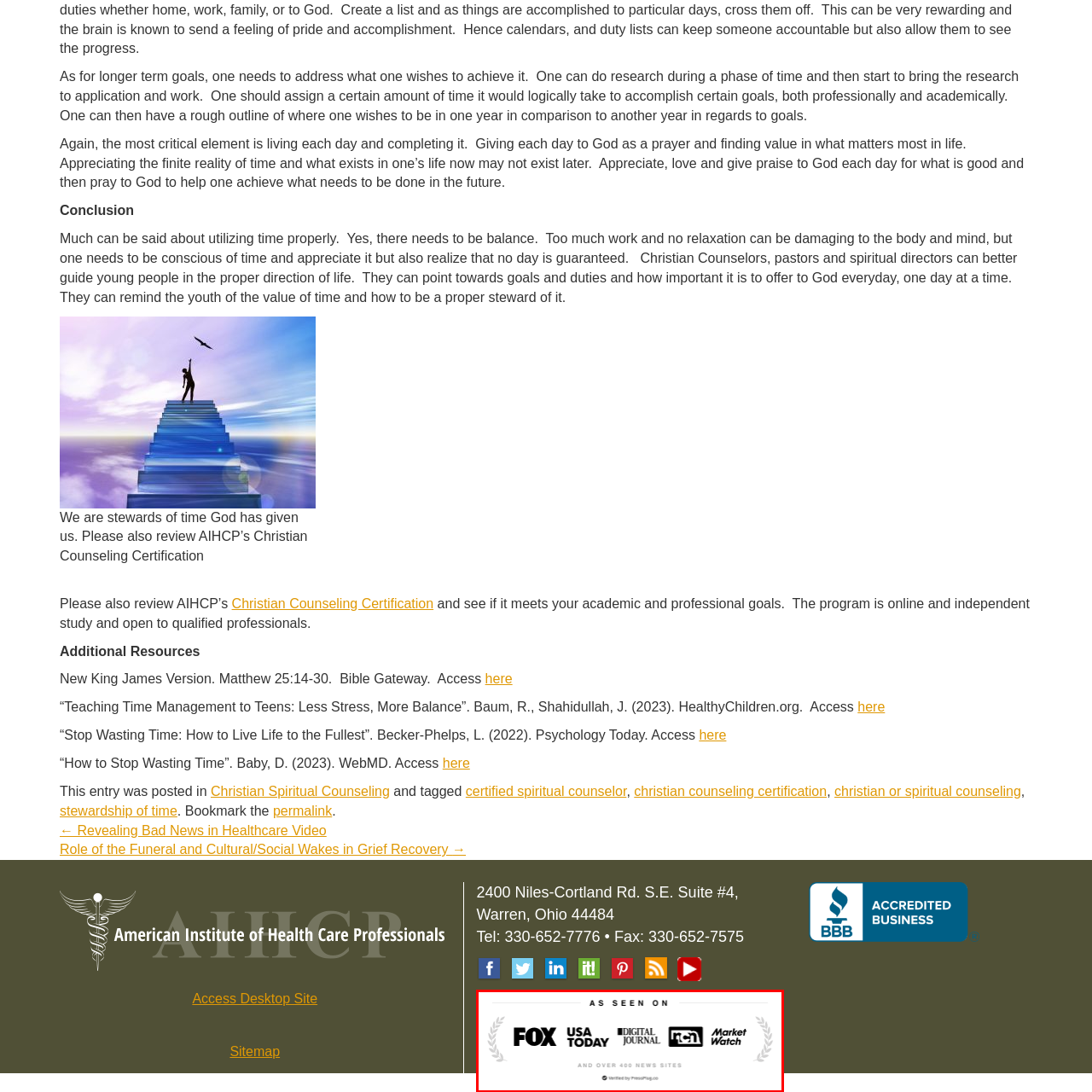Observe the image segment inside the red bounding box and answer concisely with a single word or phrase: What is the purpose of the verification note from PressPlug?

to enhance trustworthiness